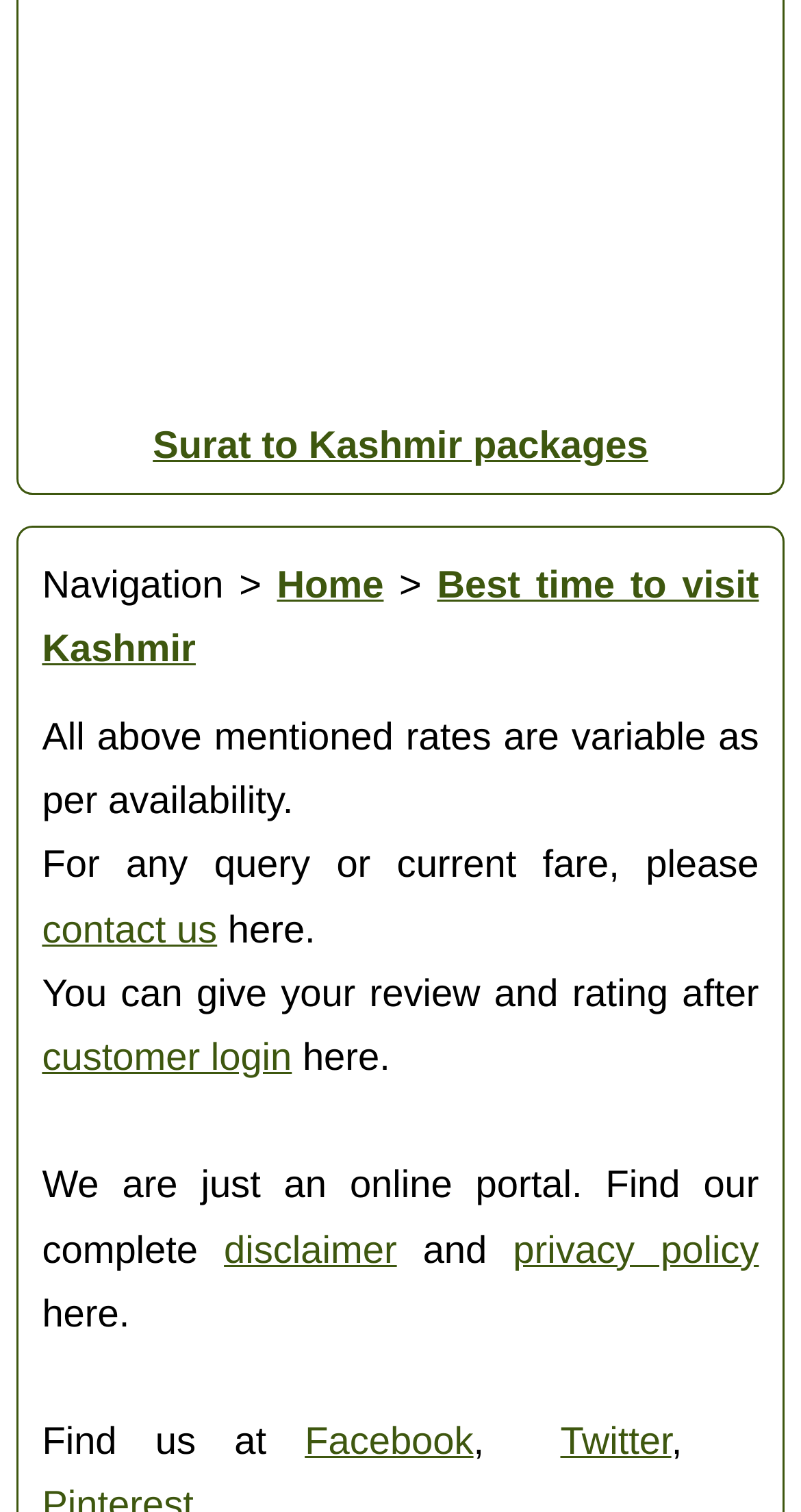Specify the bounding box coordinates of the element's region that should be clicked to achieve the following instruction: "Contact us". The bounding box coordinates consist of four float numbers between 0 and 1, in the format [left, top, right, bottom].

[0.052, 0.6, 0.271, 0.628]